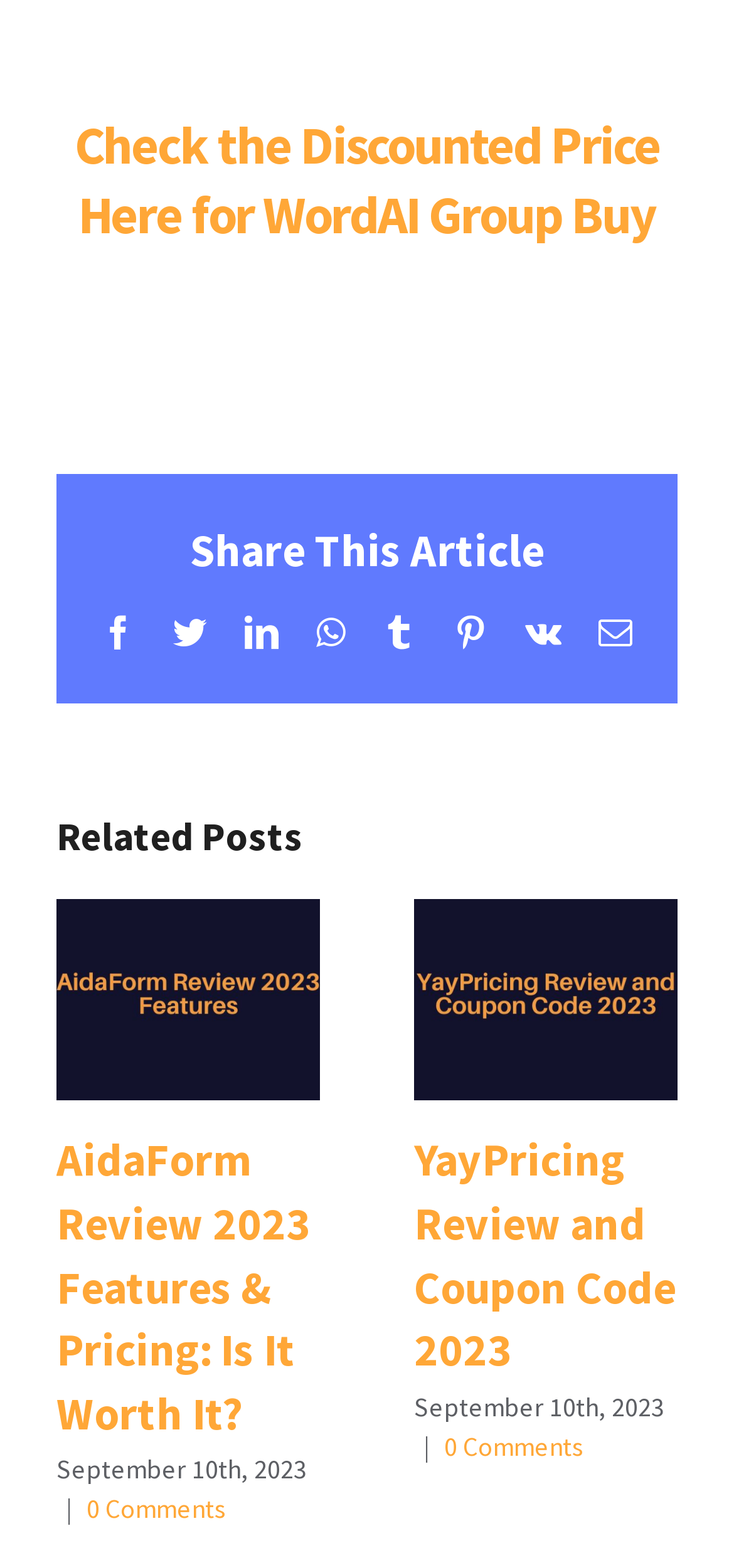Pinpoint the bounding box coordinates for the area that should be clicked to perform the following instruction: "Check the discounted price for WordAI Group Buy".

[0.101, 0.071, 0.899, 0.158]